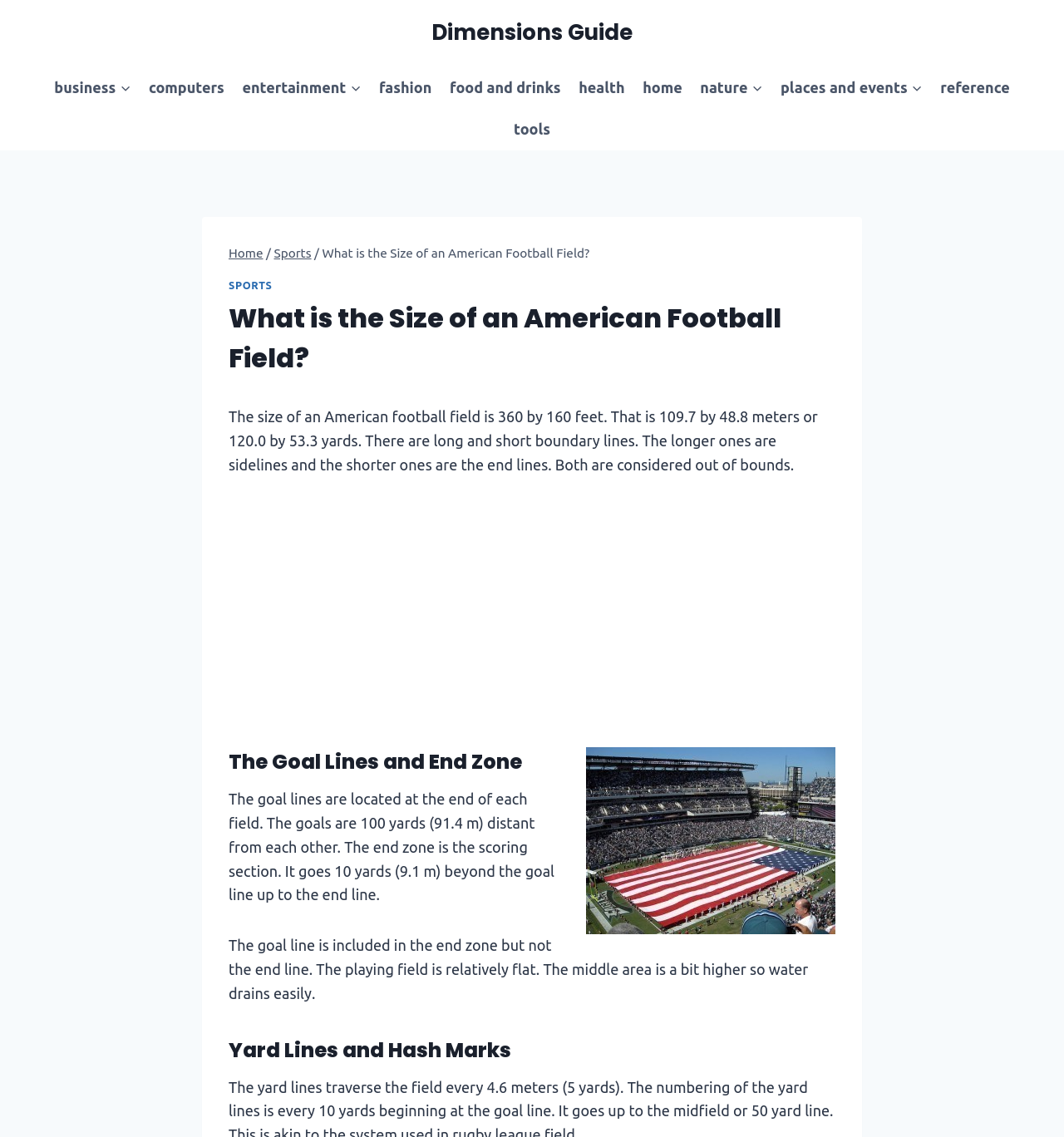Using the information in the image, could you please answer the following question in detail:
What is the purpose of the end zone?

The text states, 'The end zone is the scoring section. It goes 10 yards (9.1 m) beyond the goal line up to the end line.' This indicates that the end zone is the area of the field where points can be scored.